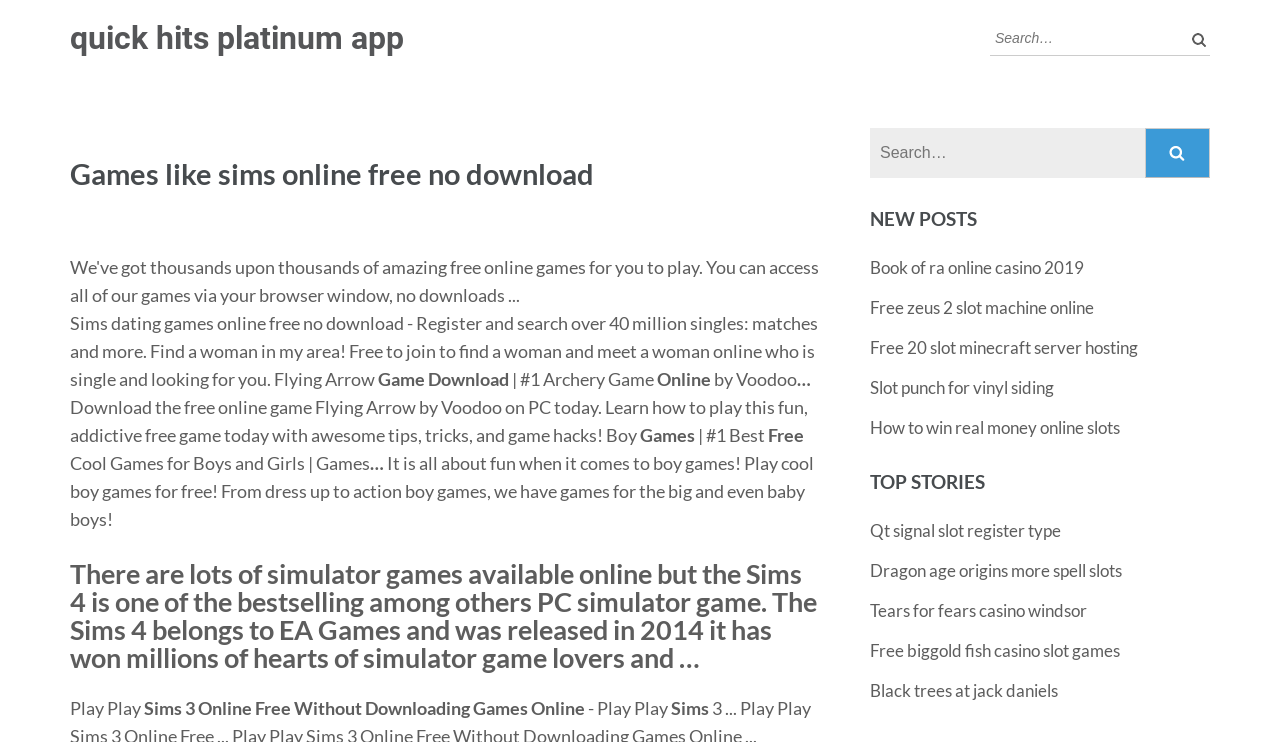Identify the bounding box coordinates of the clickable region to carry out the given instruction: "Click on the link to play Flying Arrow game".

[0.214, 0.496, 0.295, 0.526]